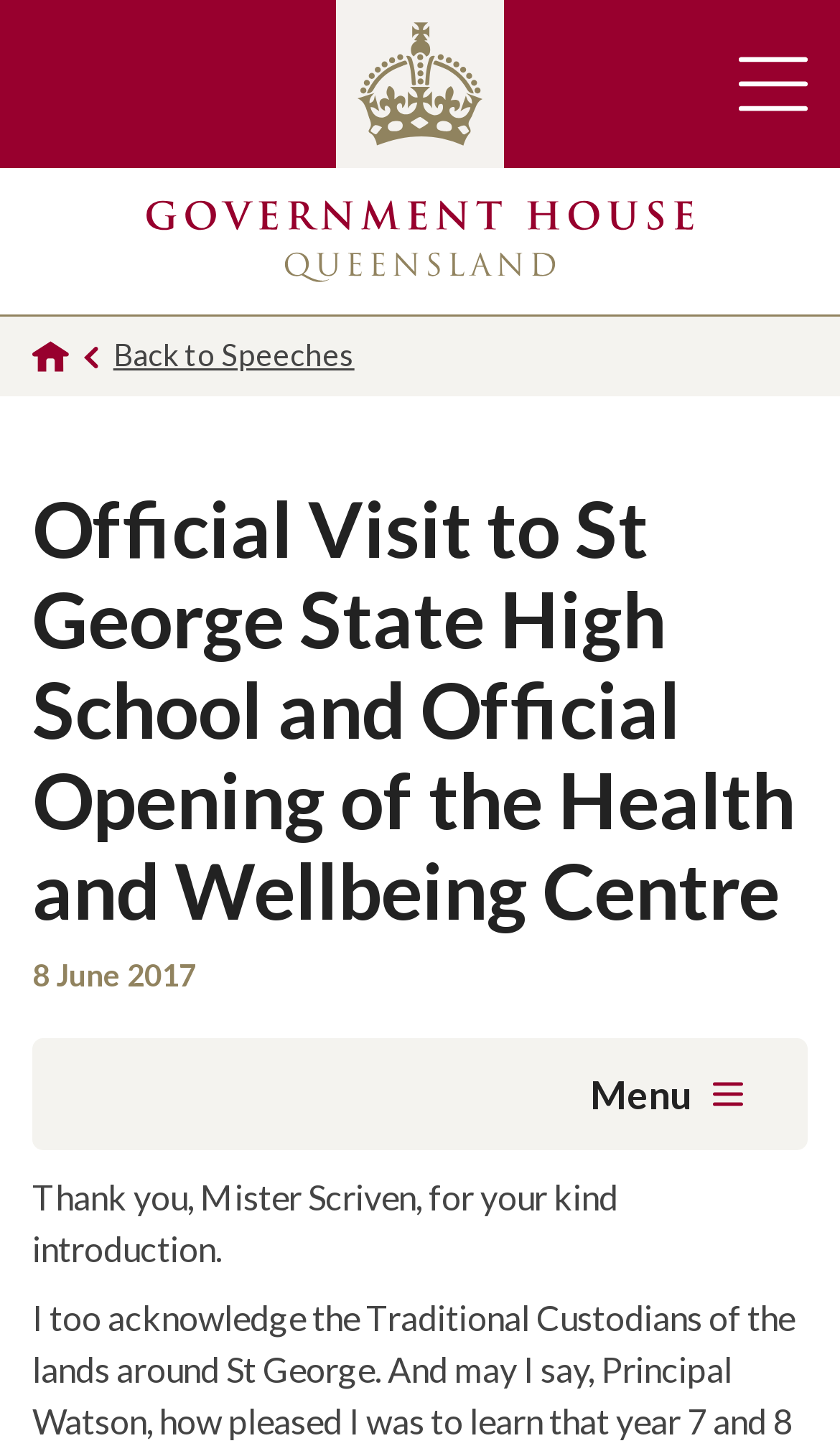What is the main title displayed on this webpage?

Official Visit to St George State High School and Official Opening of the Health and Wellbeing Centre